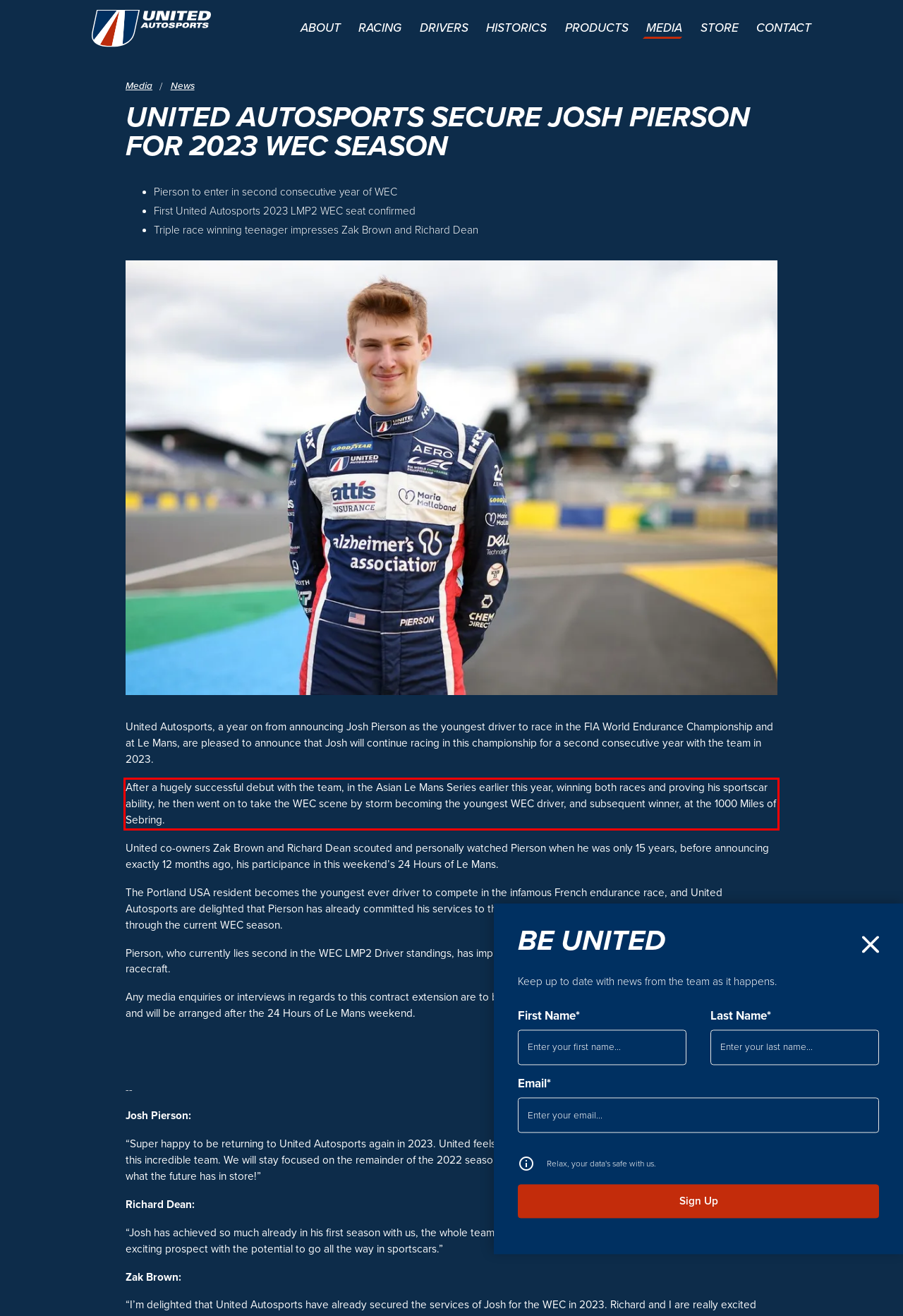There is a UI element on the webpage screenshot marked by a red bounding box. Extract and generate the text content from within this red box.

After a hugely successful debut with the team, in the Asian Le Mans Series earlier this year, winning both races and proving his sportscar ability, he then went on to take the WEC scene by storm becoming the youngest WEC driver, and subsequent winner, at the 1000 Miles of Sebring.